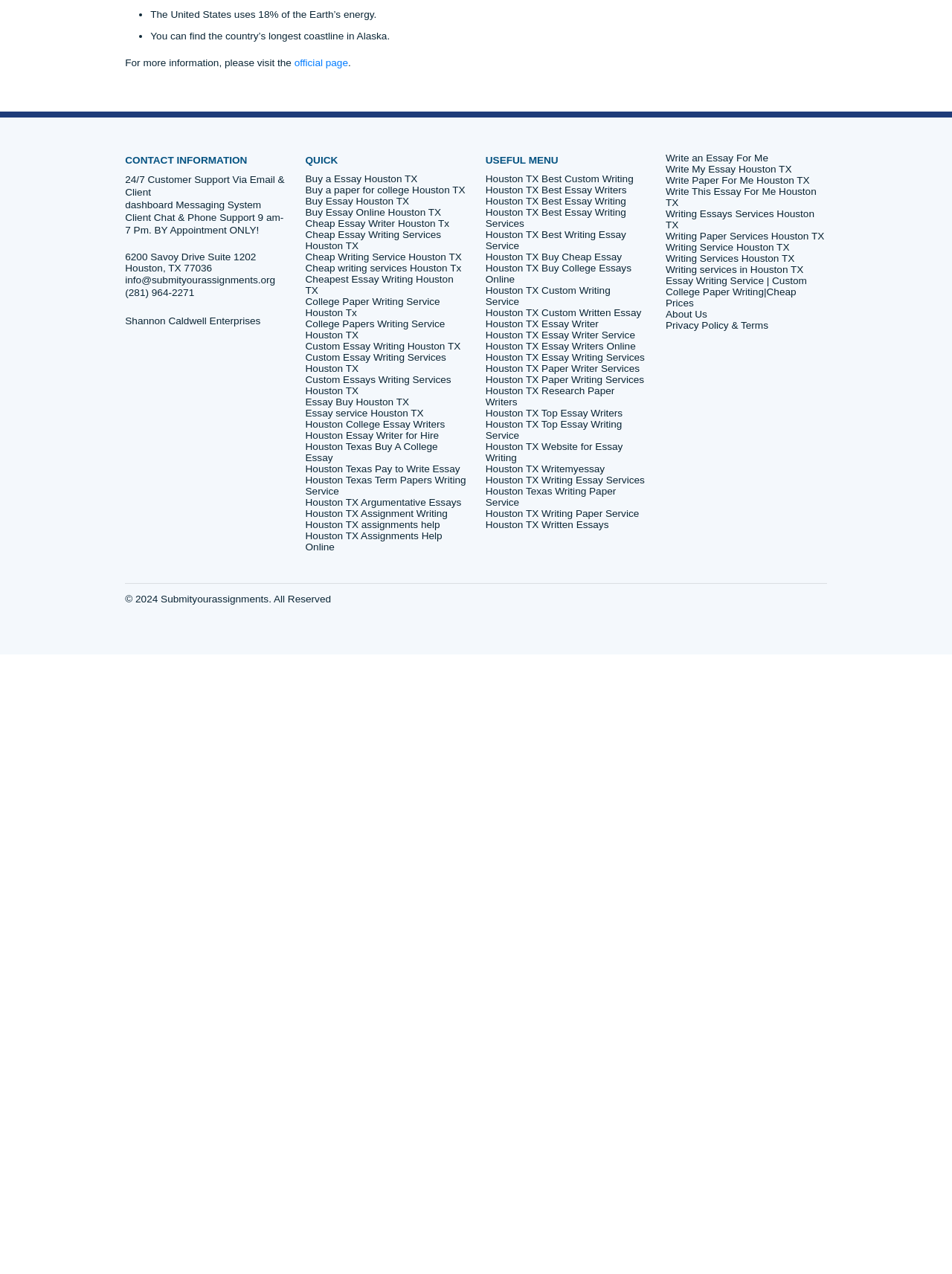What is the purpose of the rewriting service offered by Submit Your Assignments?
Based on the image, answer the question with as much detail as possible.

According to the webpage content, the rewriting service offered by Submit Your Assignments is a great tool to use, allowing clients to compare their initial draft with the rewritten version, and thus learn how to improve their writing skills.